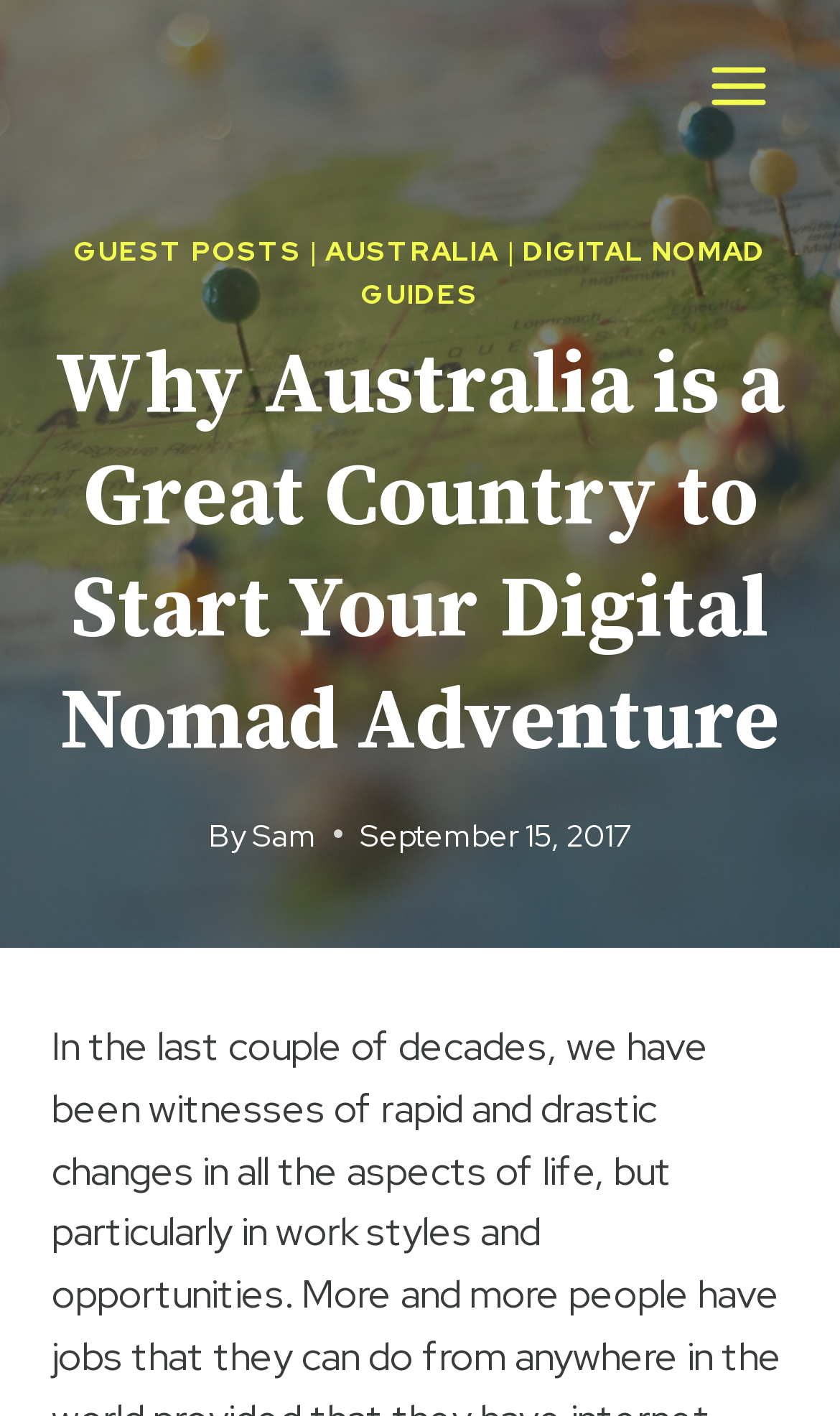Is the navigation menu expanded?
Please provide a single word or phrase in response based on the screenshot.

No